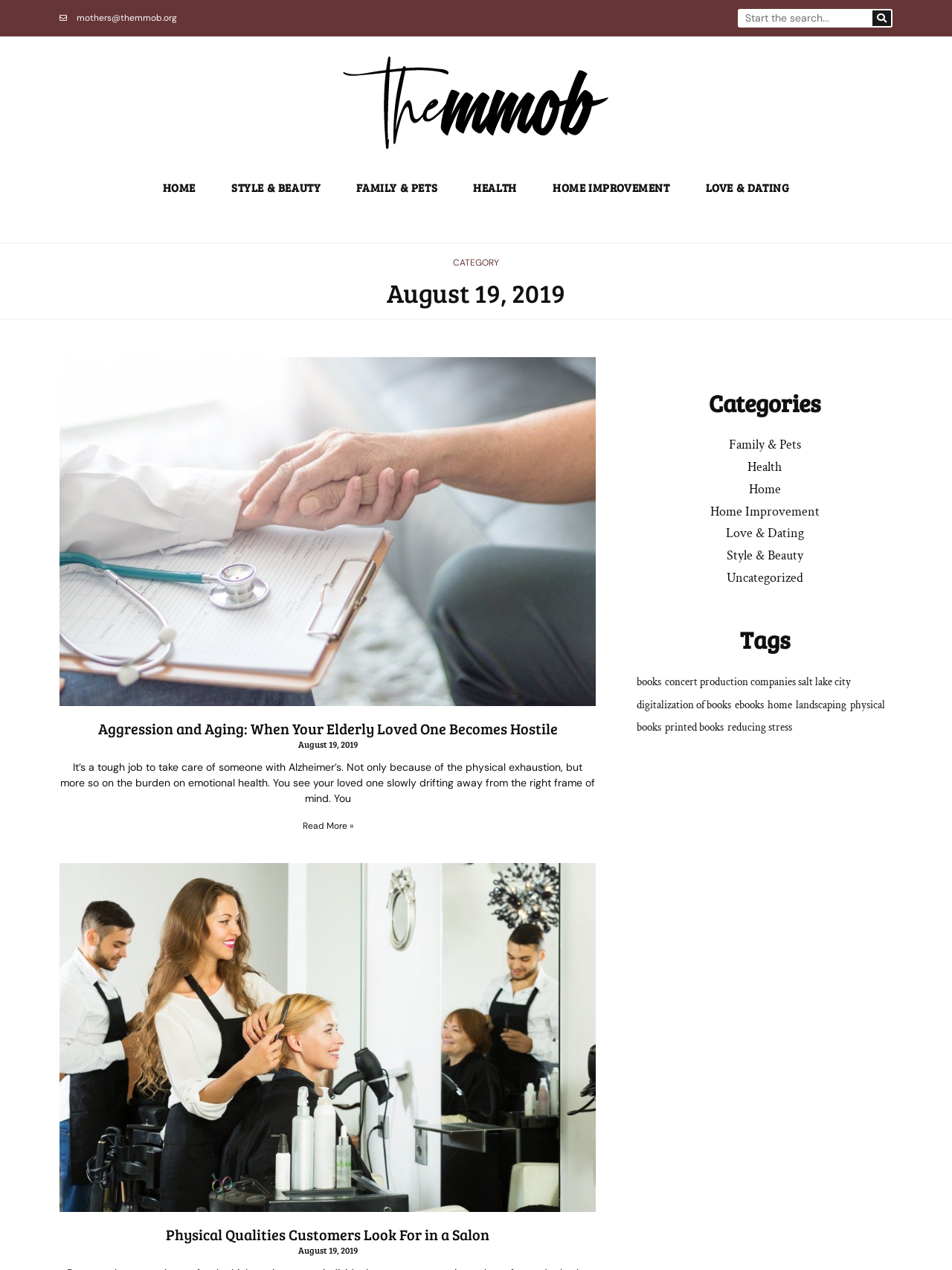Determine the coordinates of the bounding box for the clickable area needed to execute this instruction: "Go to HOME page".

[0.155, 0.139, 0.221, 0.156]